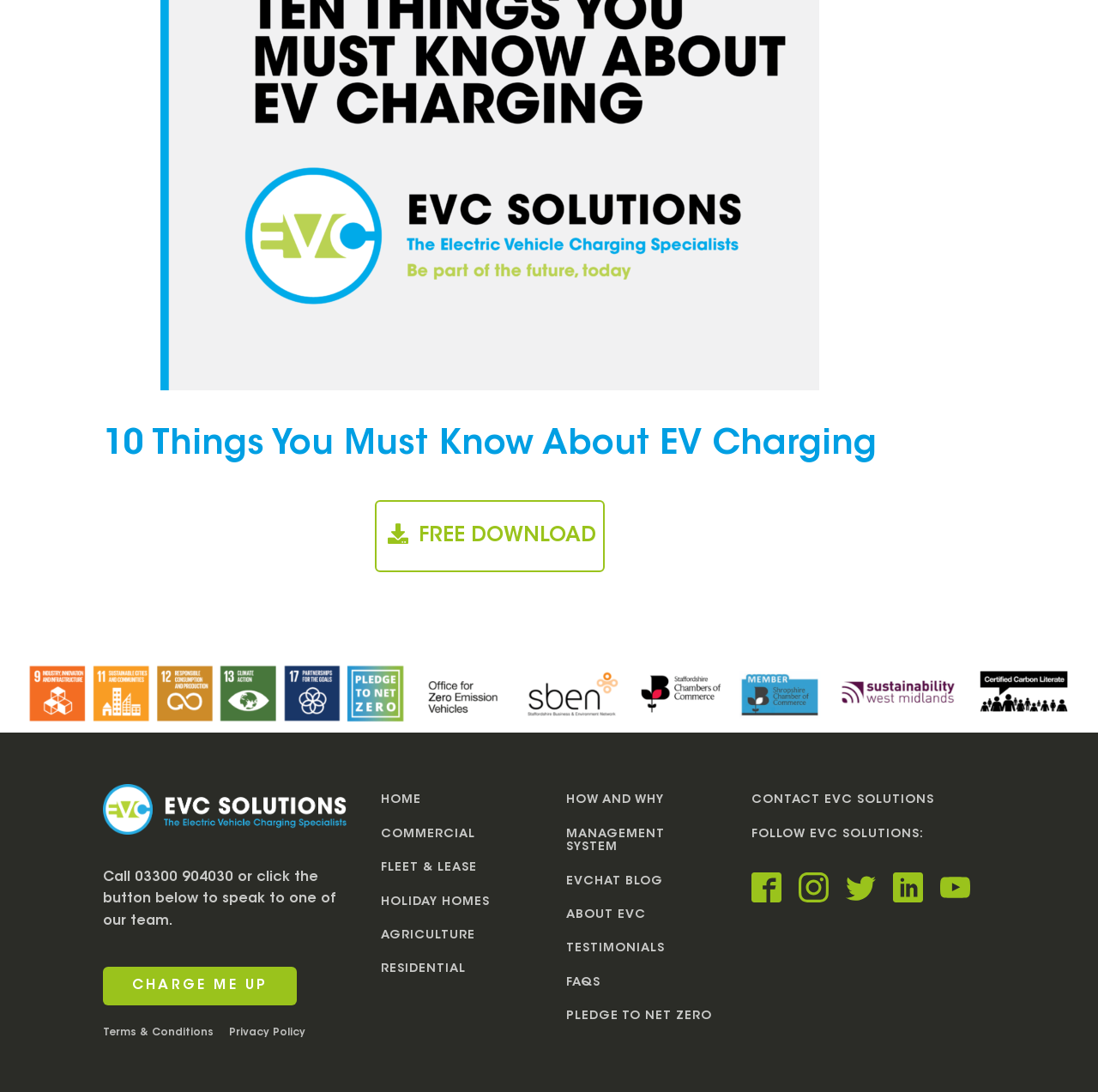Refer to the image and provide an in-depth answer to the question: 
What is the accreditation shown in the image?

The image with the bounding box coordinates [0.016, 0.598, 0.984, 0.671] contains the accreditation of EVC Solutions Staffordshire, which suggests that the company has received some kind of certification or recognition.